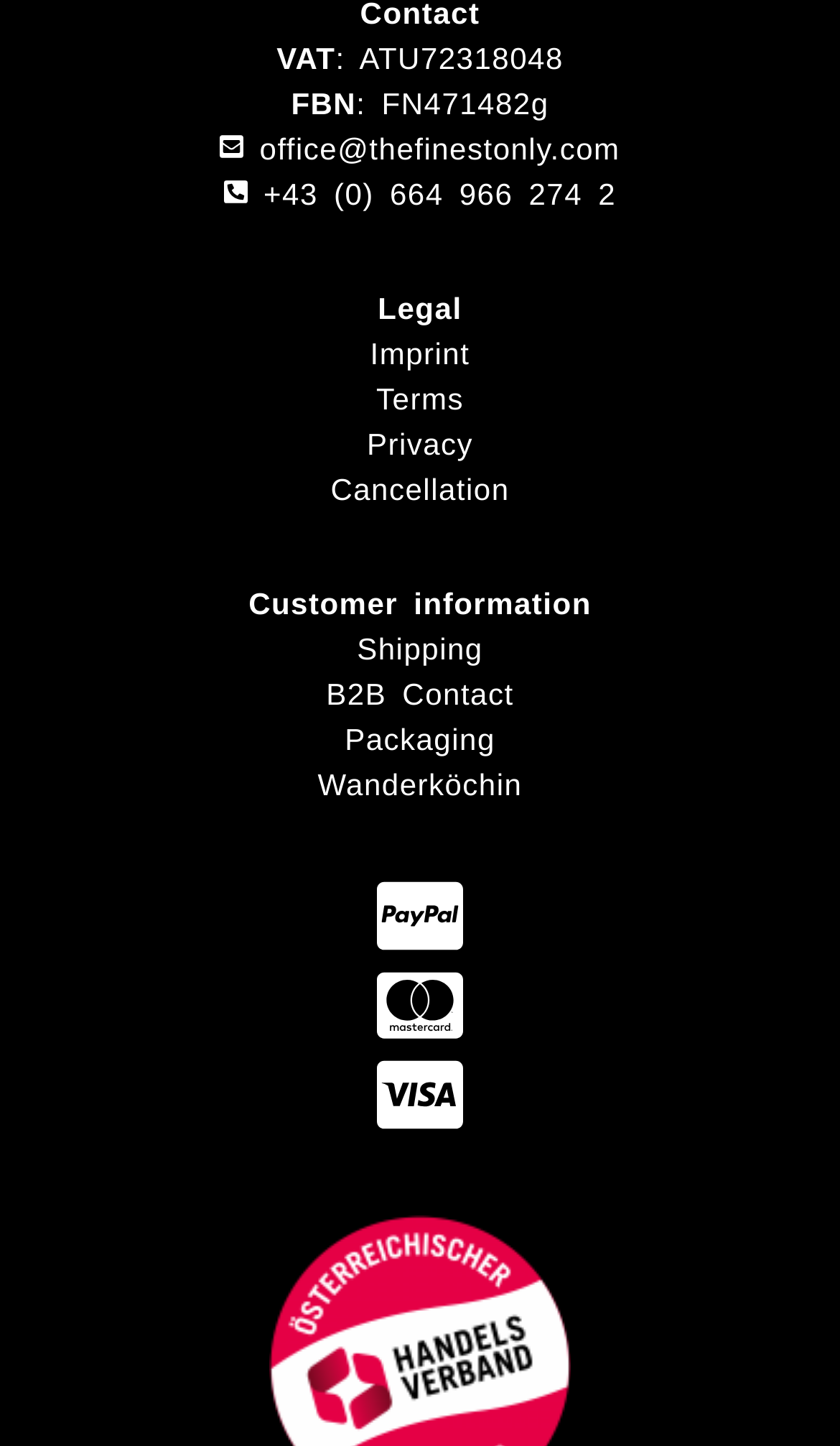Provide a one-word or one-phrase answer to the question:
What are the available links in the Legal section?

Imprint, Terms, Privacy, Cancellation